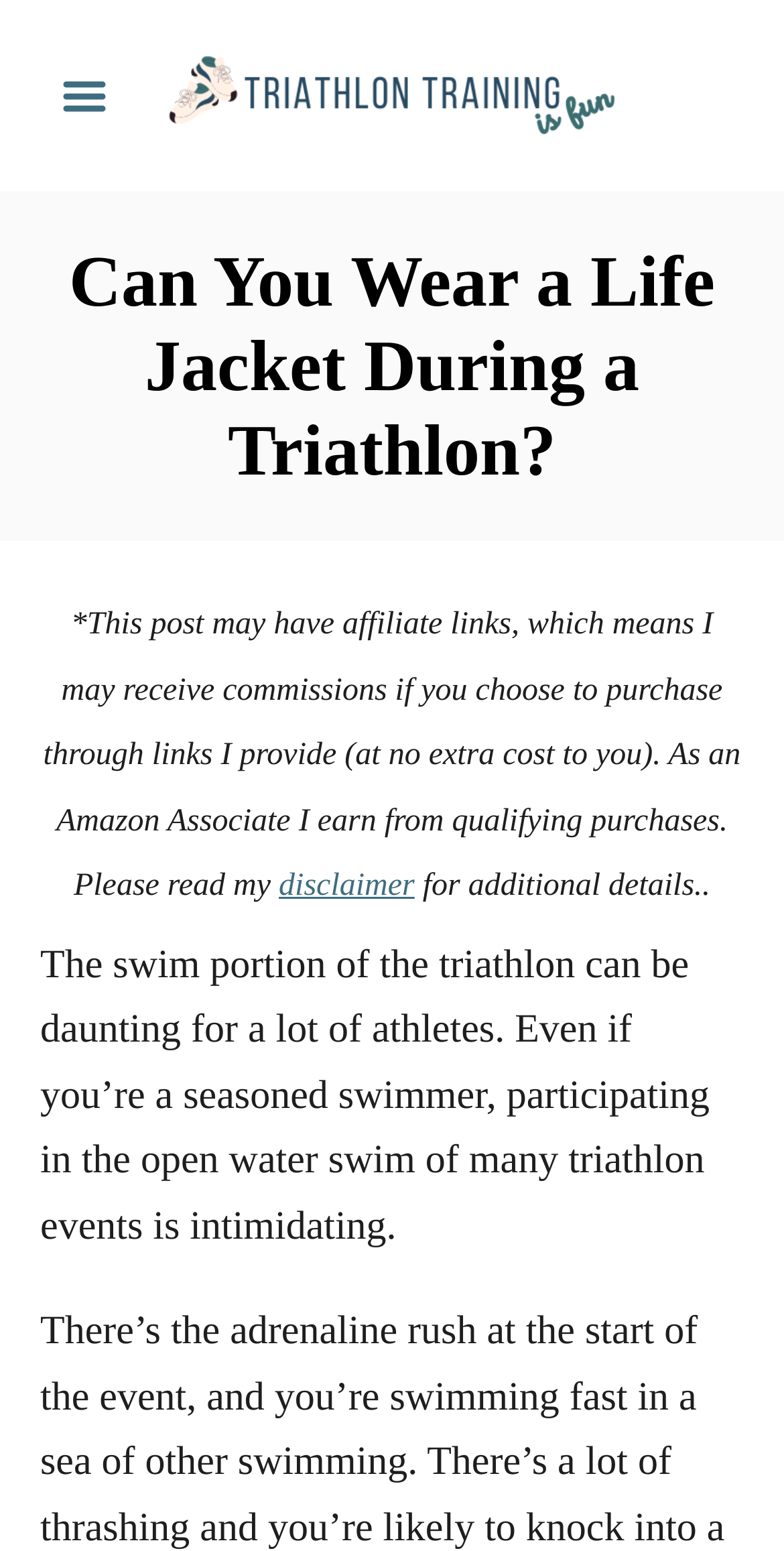Provide a brief response in the form of a single word or phrase:
What is the emotion associated with open water swim in triathlon events?

Intimidation